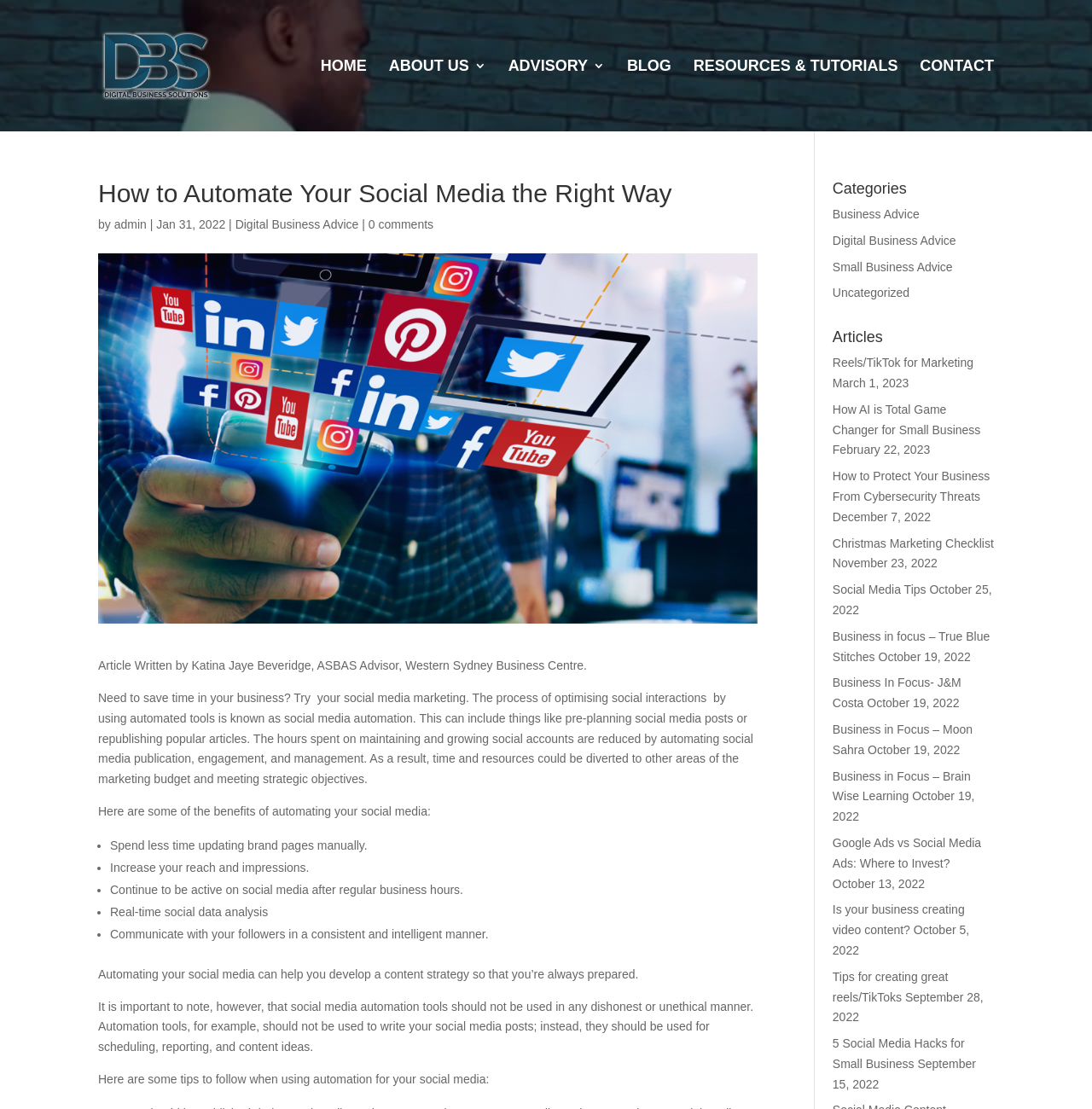Determine the bounding box coordinates of the UI element described by: "Business Advice".

[0.762, 0.187, 0.842, 0.199]